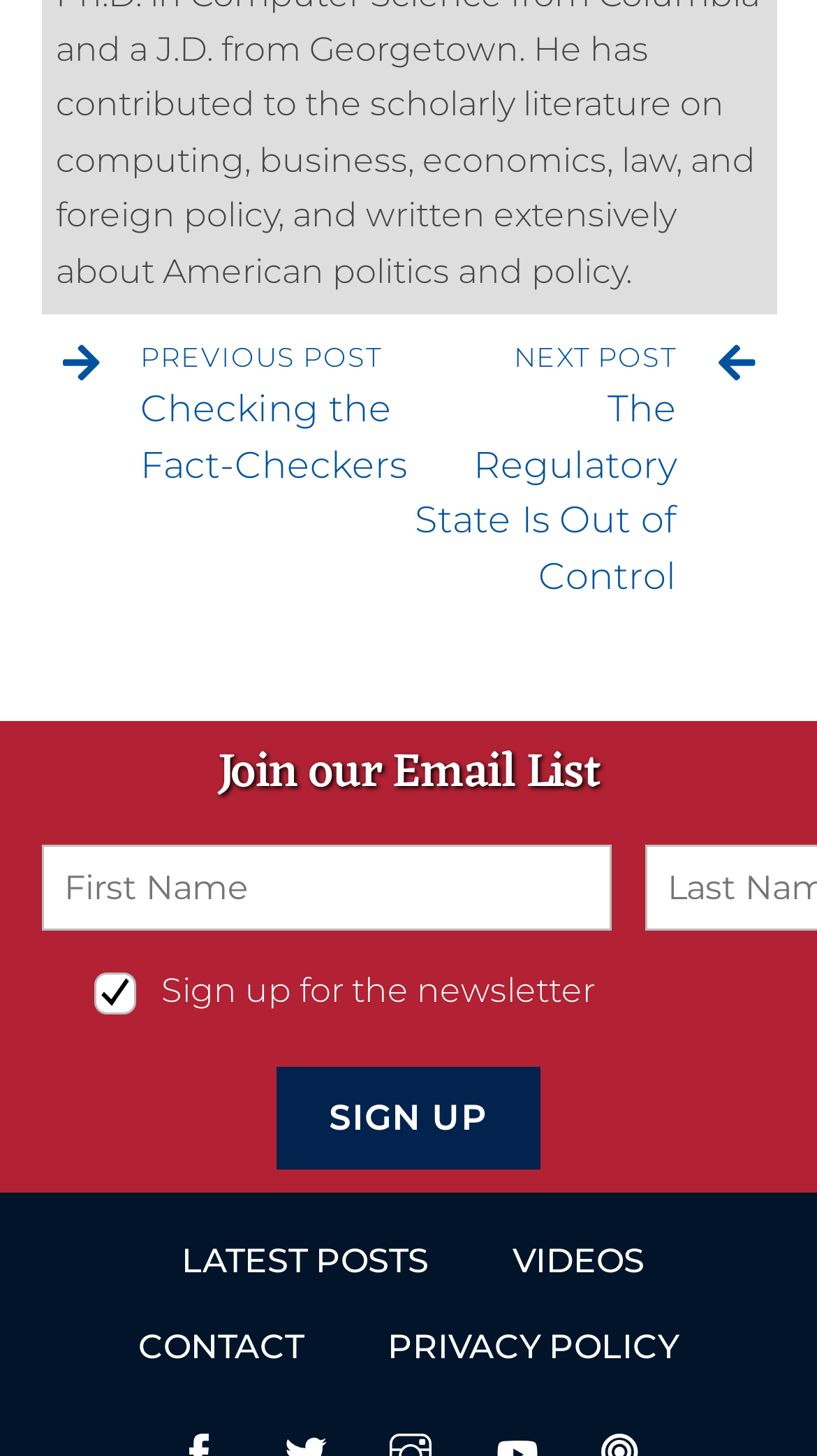Find the coordinates for the bounding box of the element with this description: "aria-describedby="nf-error-18" name="payload[firstname]" placeholder="First Name"".

[0.05, 0.58, 0.747, 0.639]